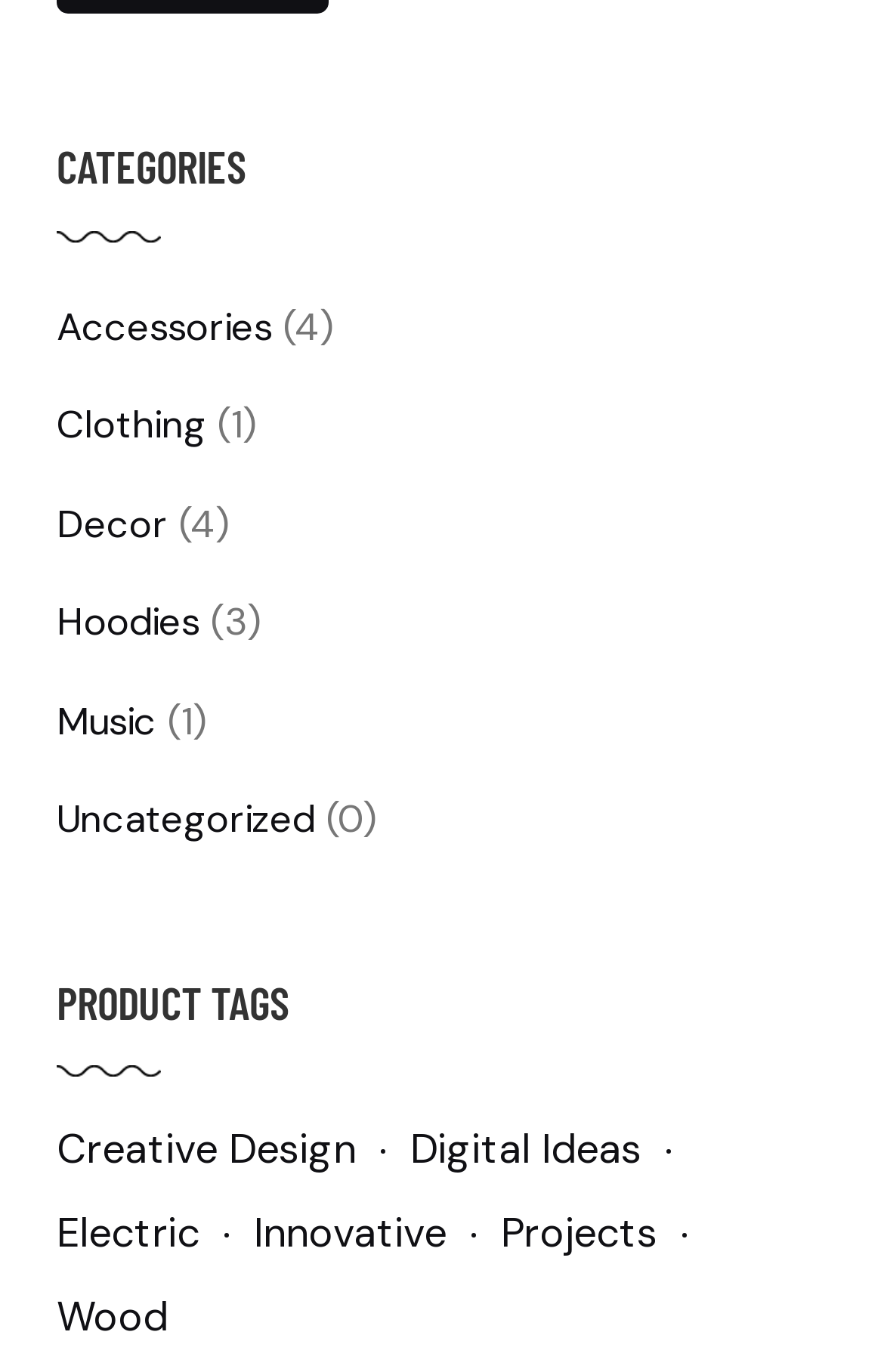Given the element description, predict the bounding box coordinates in the format (top-left x, top-left y, bottom-right x, bottom-right y), using floating point numbers between 0 and 1: Creative Design

[0.064, 0.806, 0.428, 0.868]